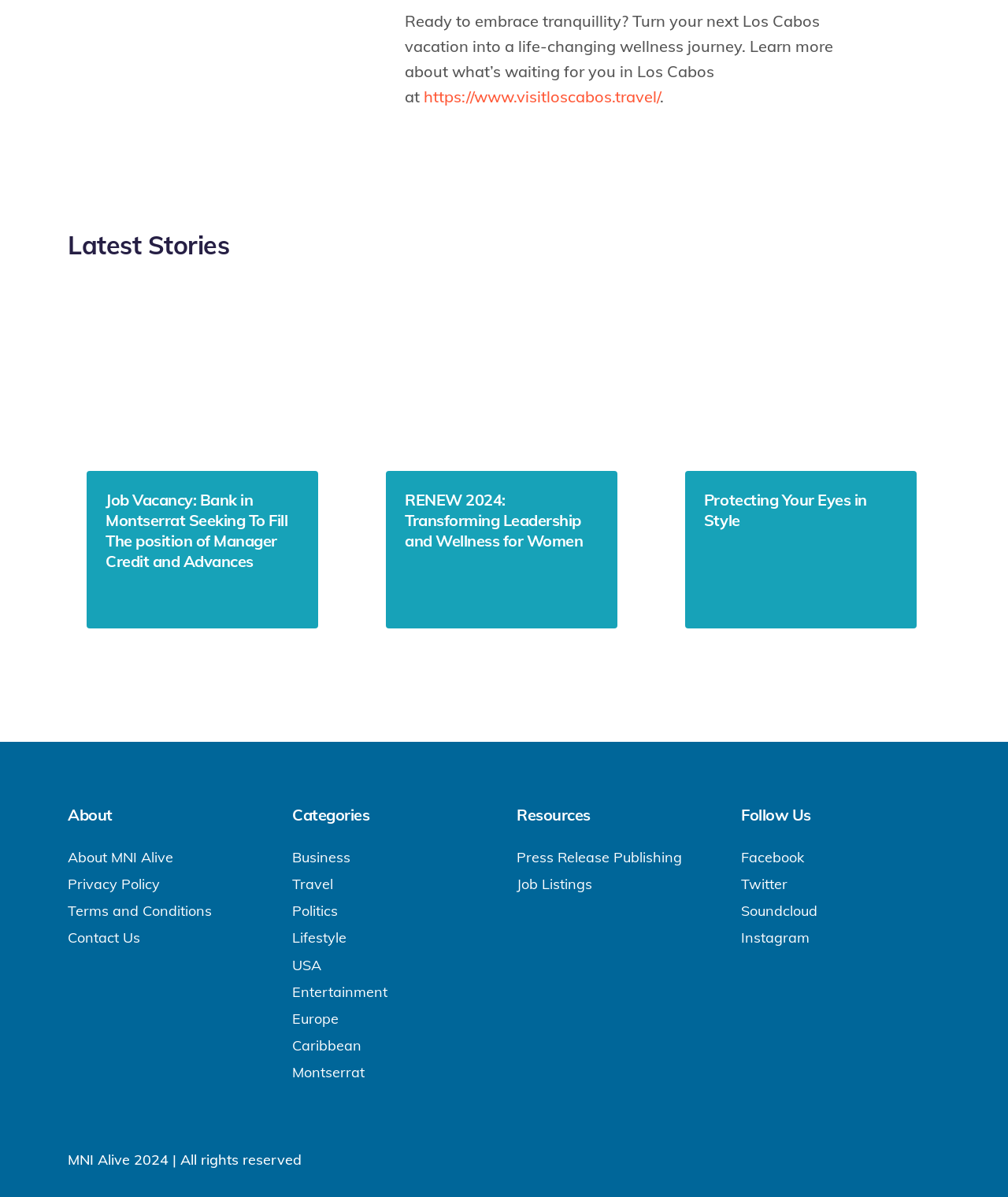Using the provided description: "Press Release Publishing", find the bounding box coordinates of the corresponding UI element. The output should be four float numbers between 0 and 1, in the format [left, top, right, bottom].

[0.512, 0.708, 0.677, 0.724]